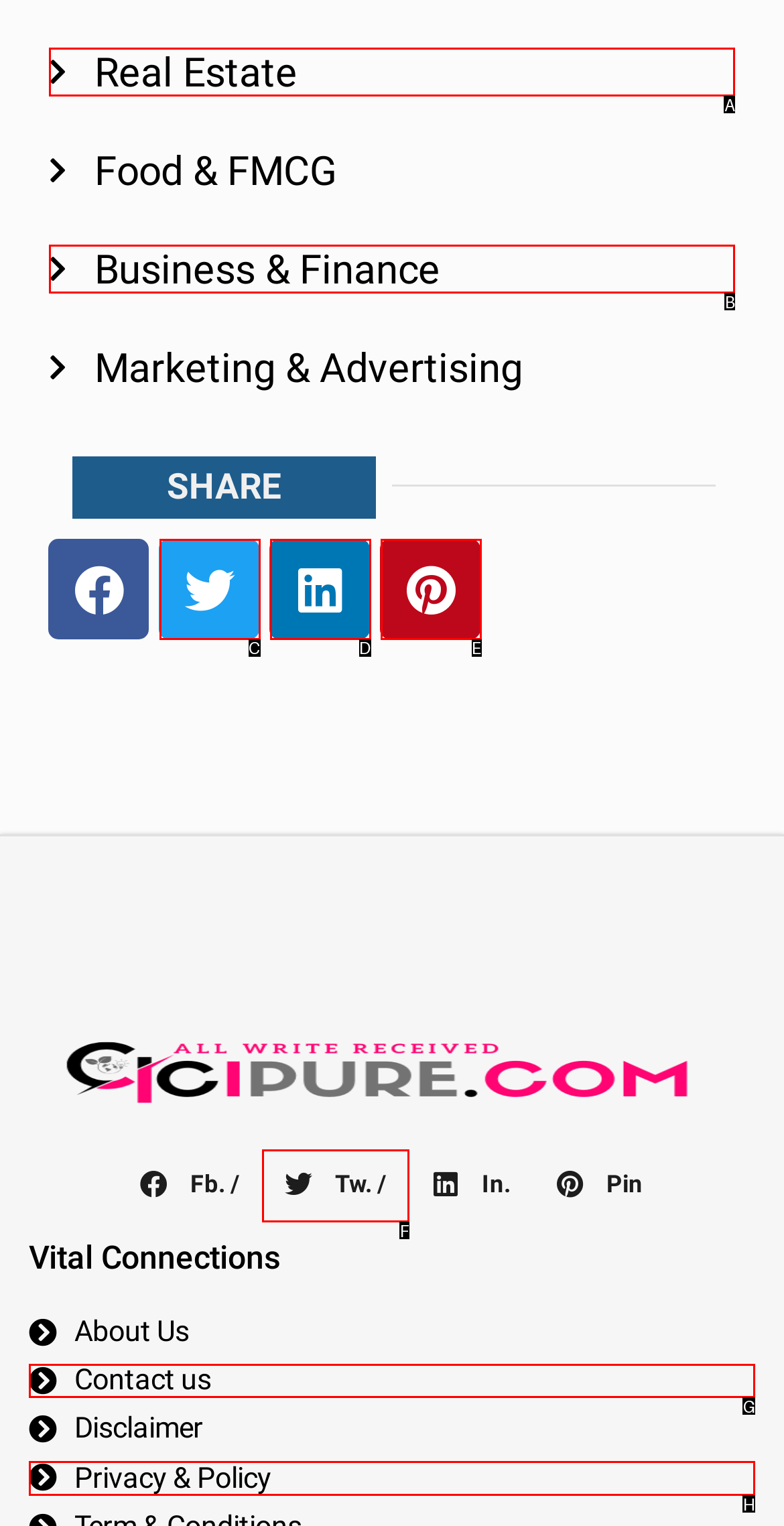Identify the correct lettered option to click in order to perform this task: Click on Contact us. Respond with the letter.

G